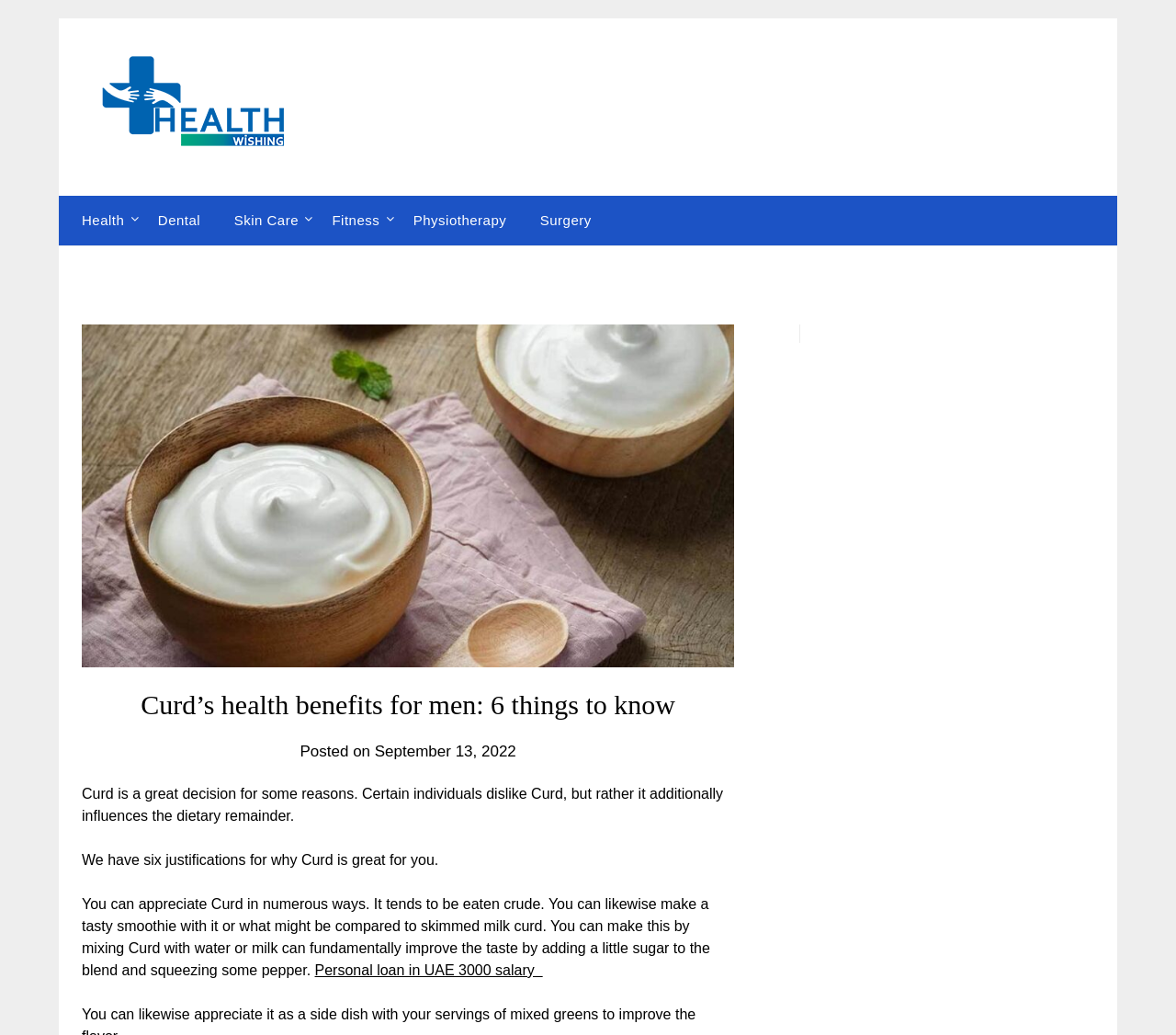Identify the bounding box coordinates for the UI element mentioned here: "alt="Health Wishing"". Provide the coordinates as four float values between 0 and 1, i.e., [left, top, right, bottom].

[0.073, 0.053, 0.259, 0.142]